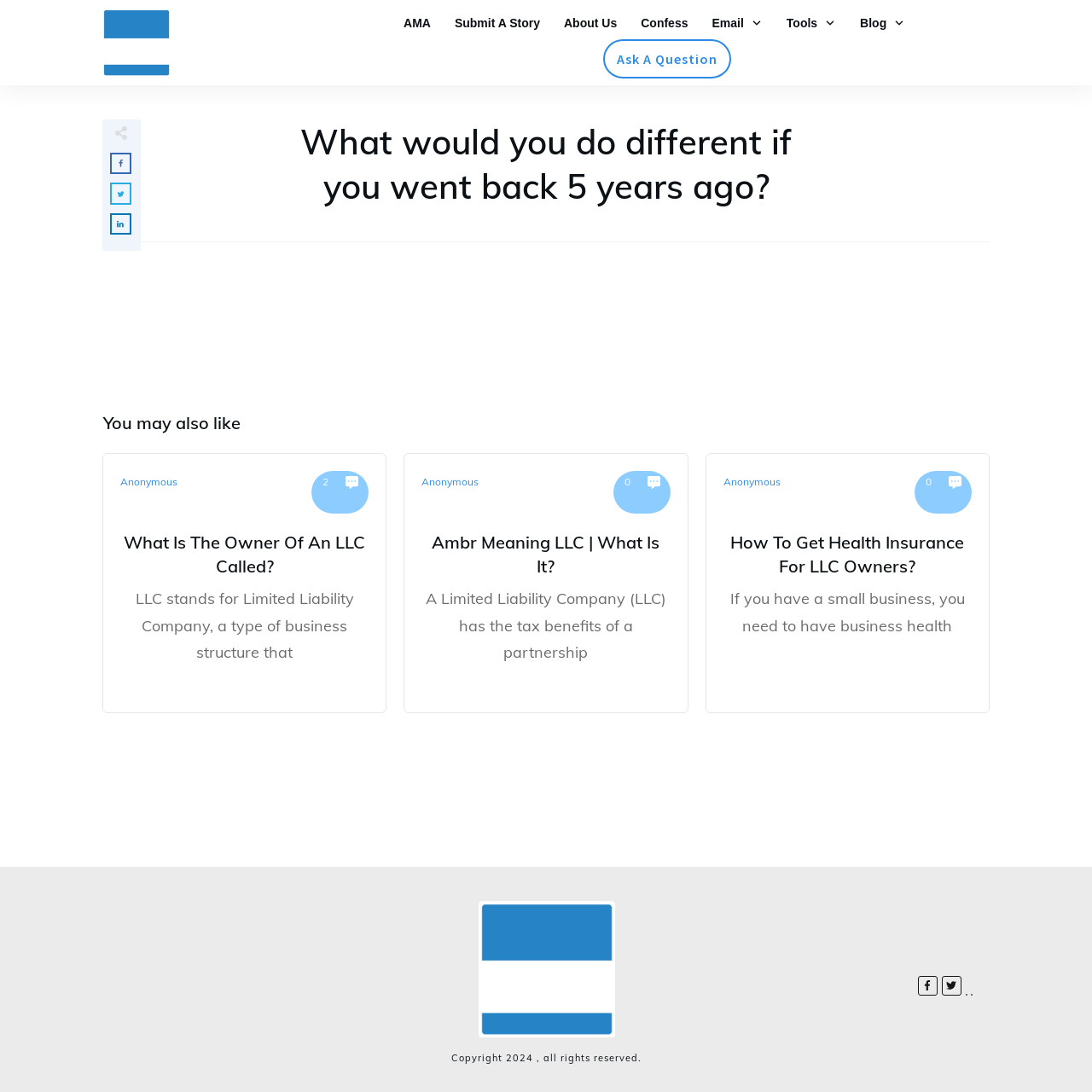Please locate the bounding box coordinates of the element's region that needs to be clicked to follow the instruction: "Click on the 'AMA' link". The bounding box coordinates should be provided as four float numbers between 0 and 1, i.e., [left, top, right, bottom].

[0.37, 0.01, 0.394, 0.032]